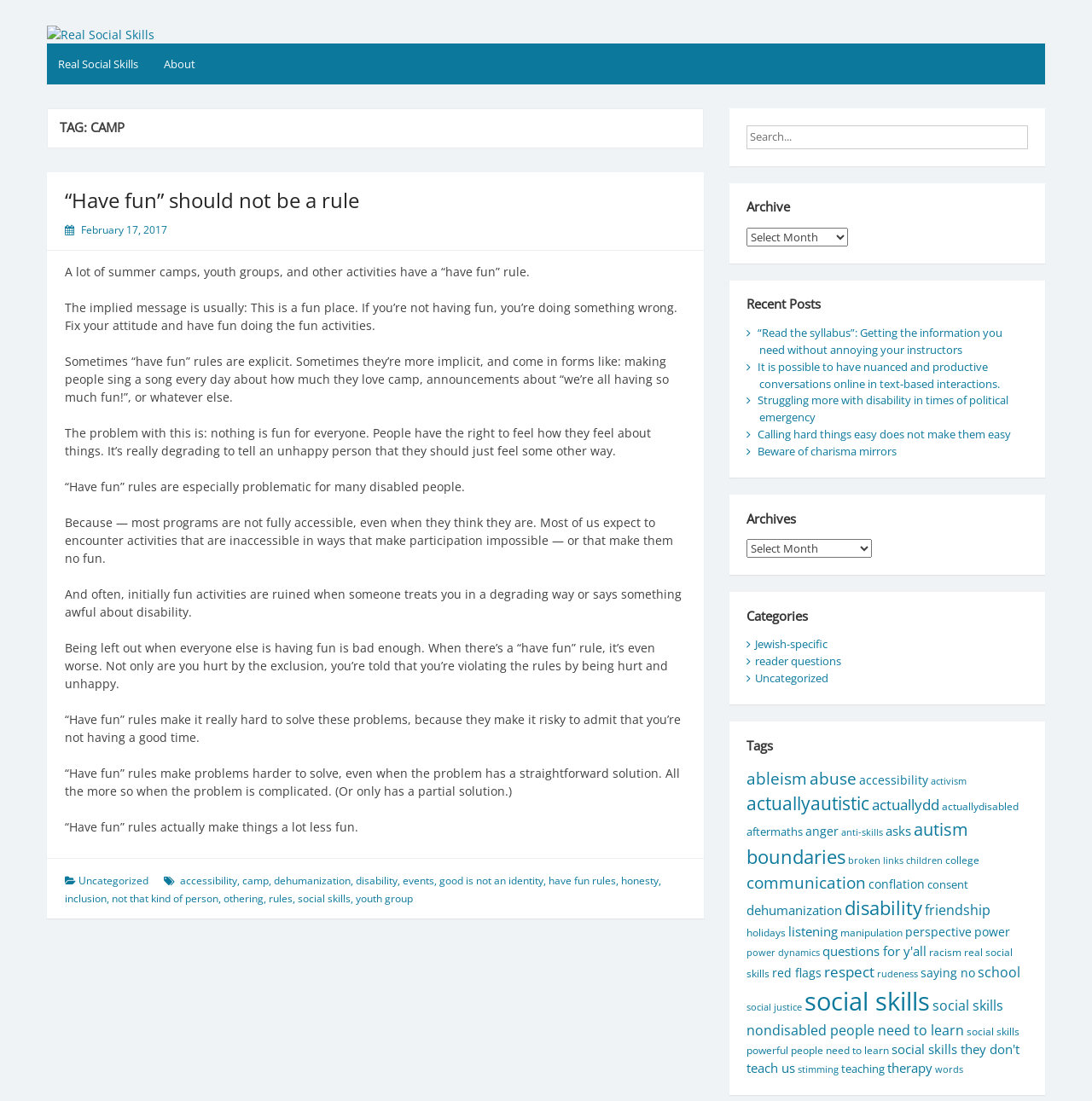Can you look at the image and give a comprehensive answer to the question:
How many tags are listed?

There are multiple tags listed on the webpage, including 'ableism', 'abuse', 'accessibility', and many others, which are indicated by the links under the 'Tags' heading.